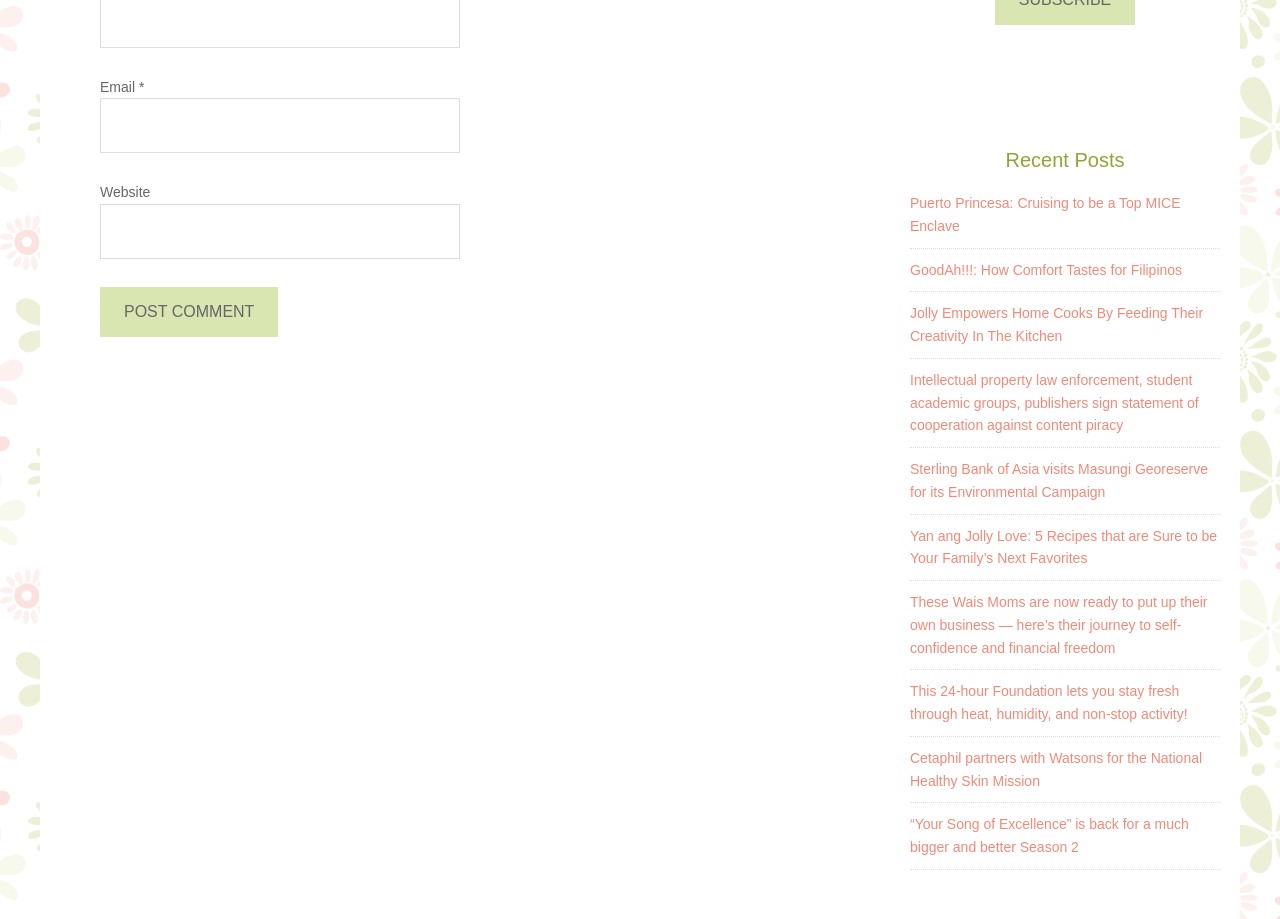Please answer the following question using a single word or phrase: 
What is the purpose of the textbox with label 'Email'?

Enter email address